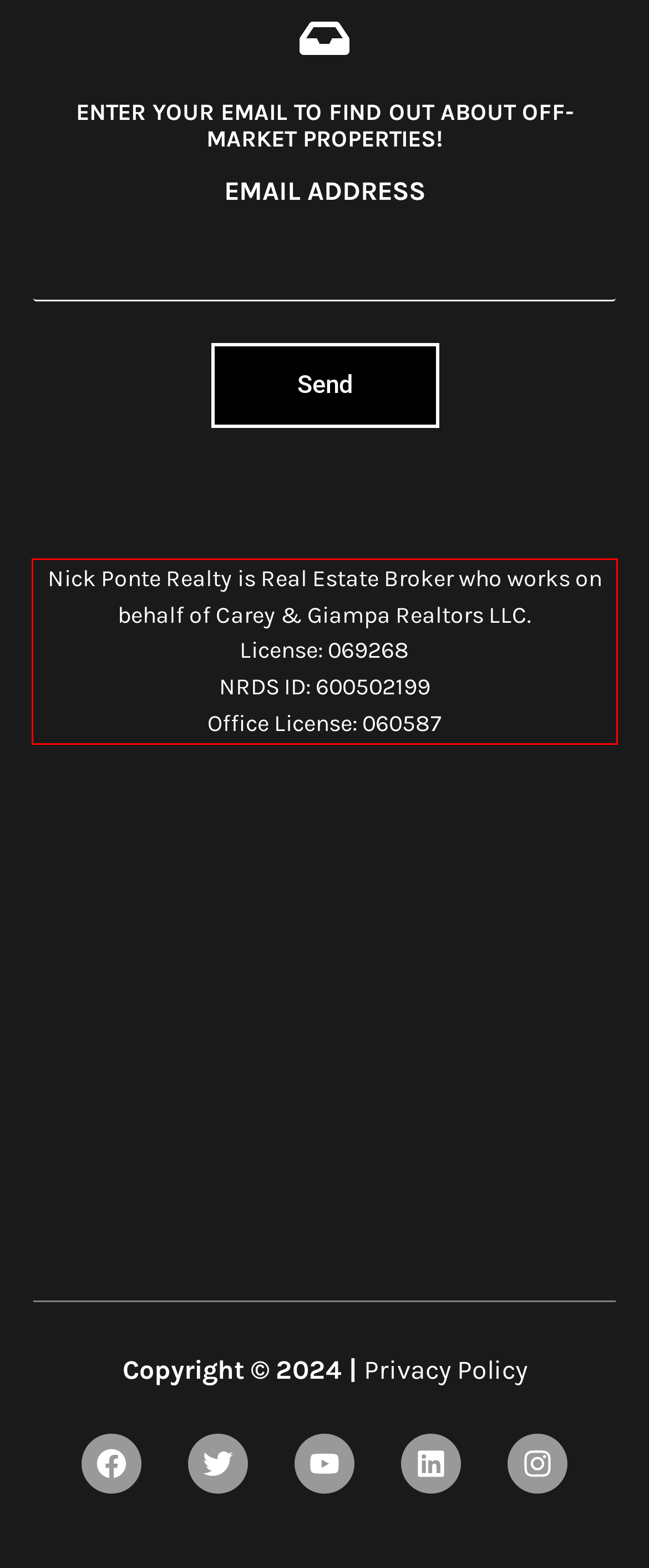Within the screenshot of the webpage, locate the red bounding box and use OCR to identify and provide the text content inside it.

Nick Ponte Realty is Real Estate Broker who works on behalf of Carey & Giampa Realtors LLC. License: 069268 NRDS ID: 600502199 Office License: 060587